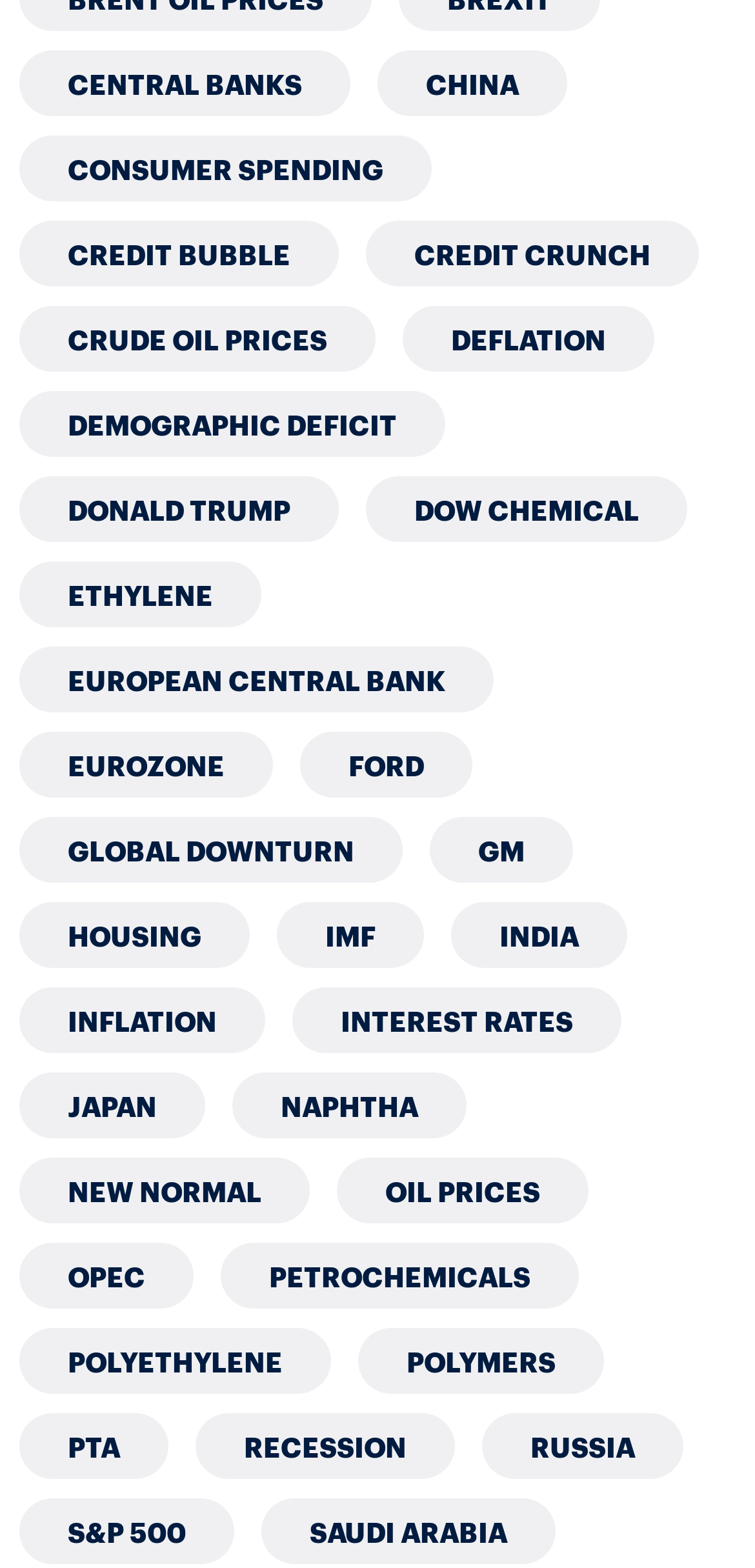Please provide a one-word or phrase answer to the question: 
How many items are related to 'Polyethylene'?

187 items